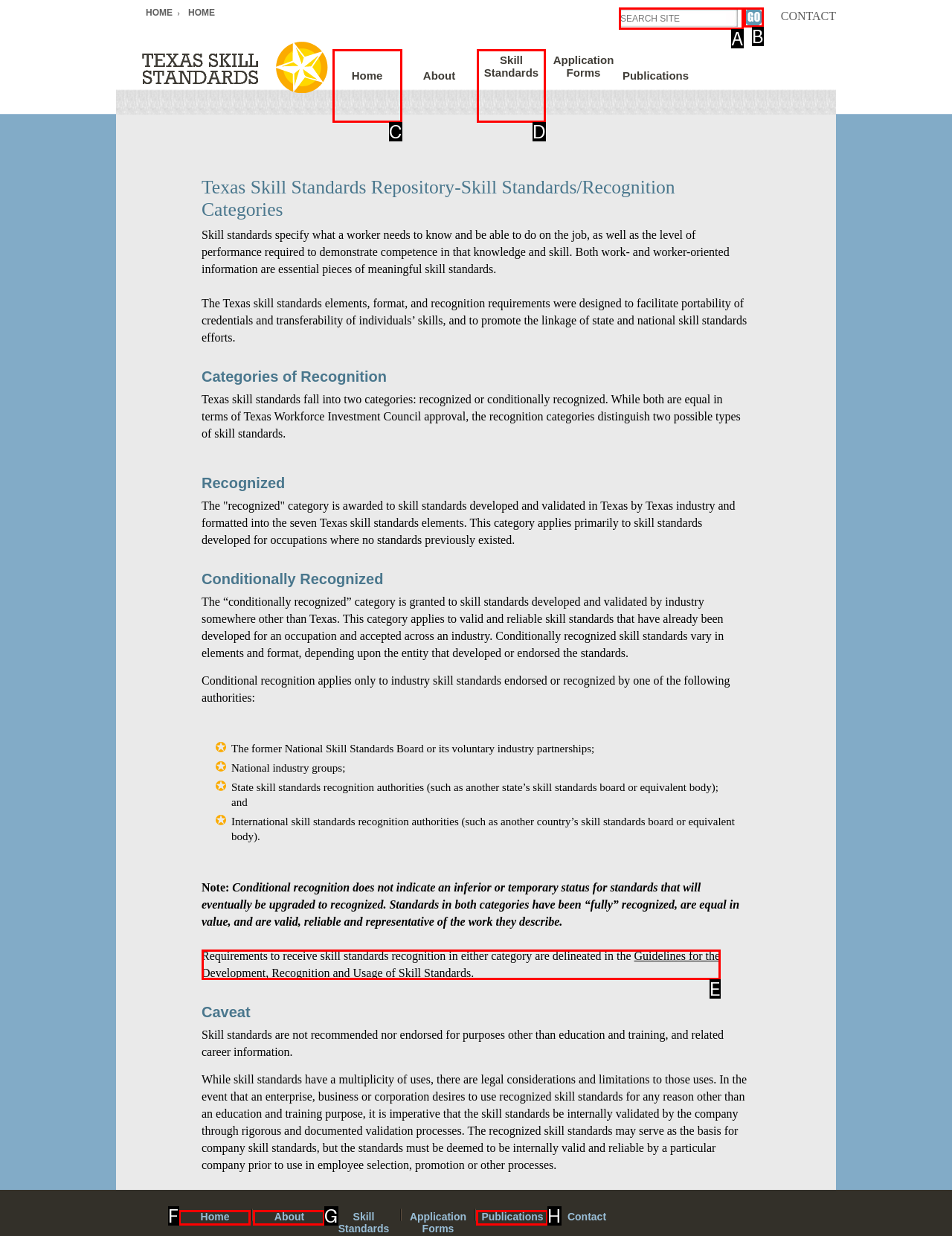Determine which HTML element I should select to execute the task: Follow on Twitter
Reply with the corresponding option's letter from the given choices directly.

None